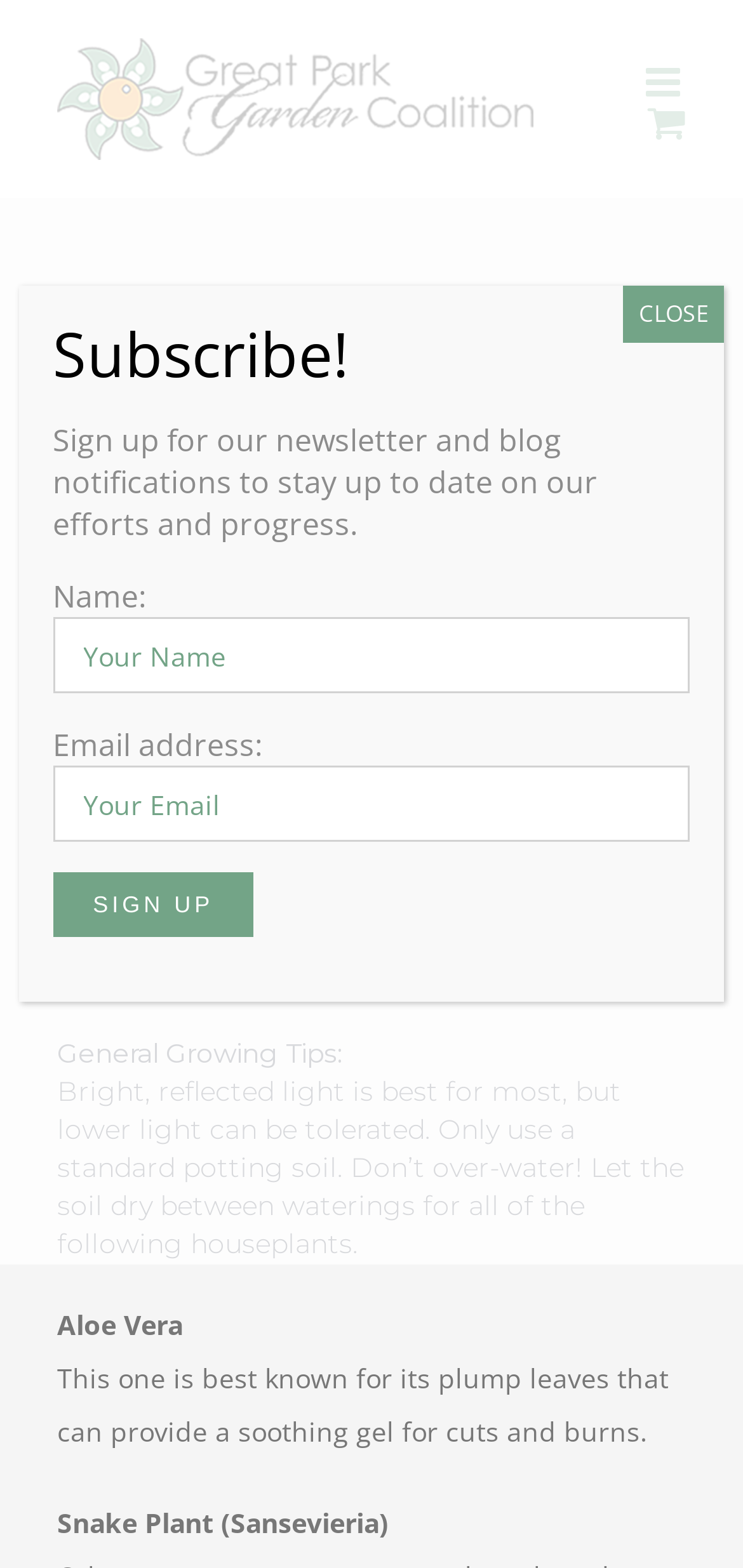How many houseplants are mentioned in this article?
Deliver a detailed and extensive answer to the question.

The article mentions two specific houseplants: Aloe Vera and Snake Plant (Sansevieria). These are the only two houseplants mentioned with their specific characteristics and benefits.